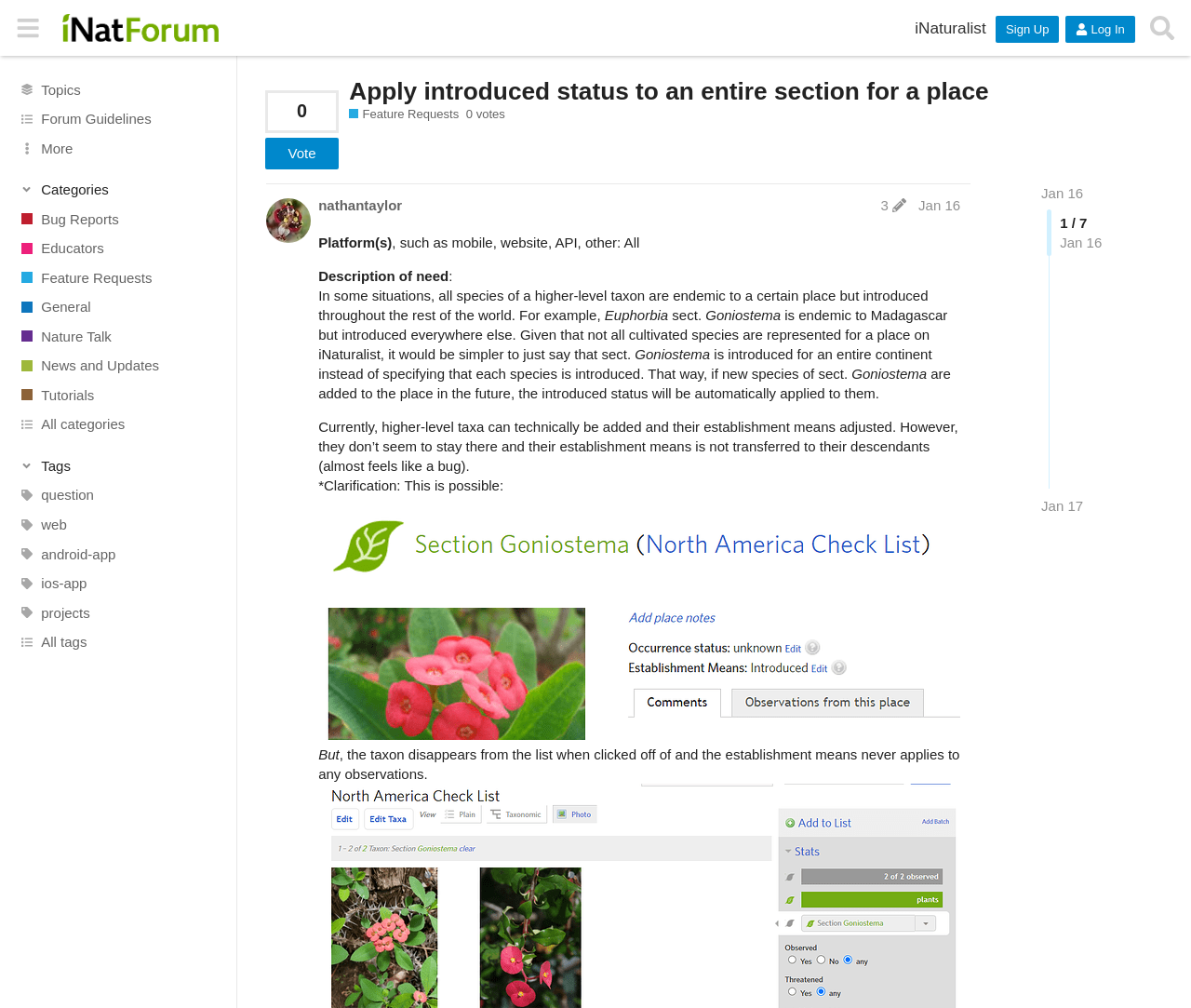Indicate the bounding box coordinates of the element that must be clicked to execute the instruction: "Click the 'More' button". The coordinates should be given as four float numbers between 0 and 1, i.e., [left, top, right, bottom].

[0.0, 0.132, 0.199, 0.161]